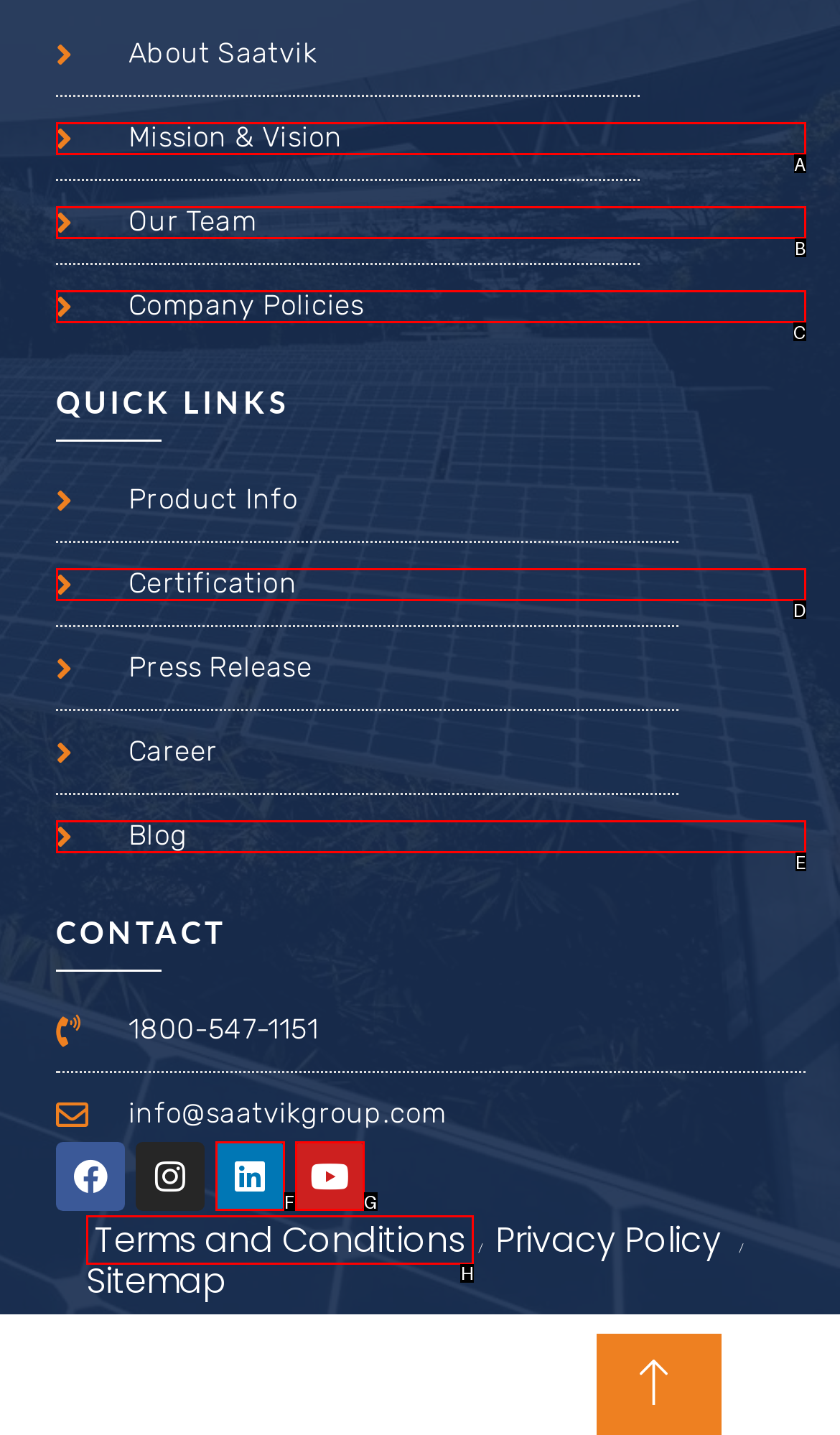Select the appropriate HTML element that needs to be clicked to execute the following task: Read Terms and Conditions. Respond with the letter of the option.

H